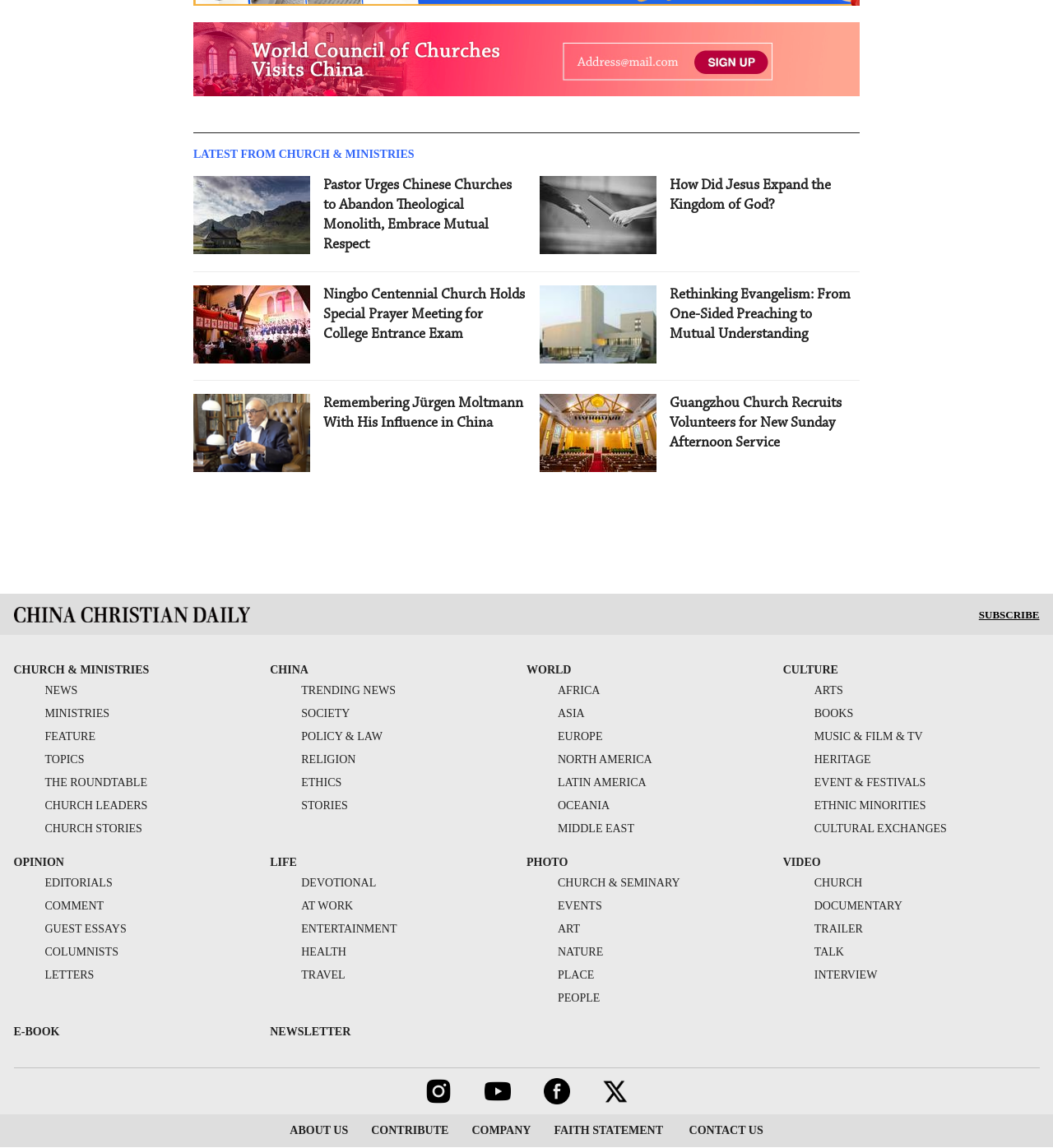How many links are there in the 'WORLD' section?
Use the image to give a comprehensive and detailed response to the question.

By analyzing the webpage structure, I found 7 links under the 'WORLD' section, which are 'AFRICA', 'ASIA', 'EUROPE', 'NORTH AMERICA', 'LATIN AMERICA', 'OCEANIA', and 'MIDDLE EAST'.